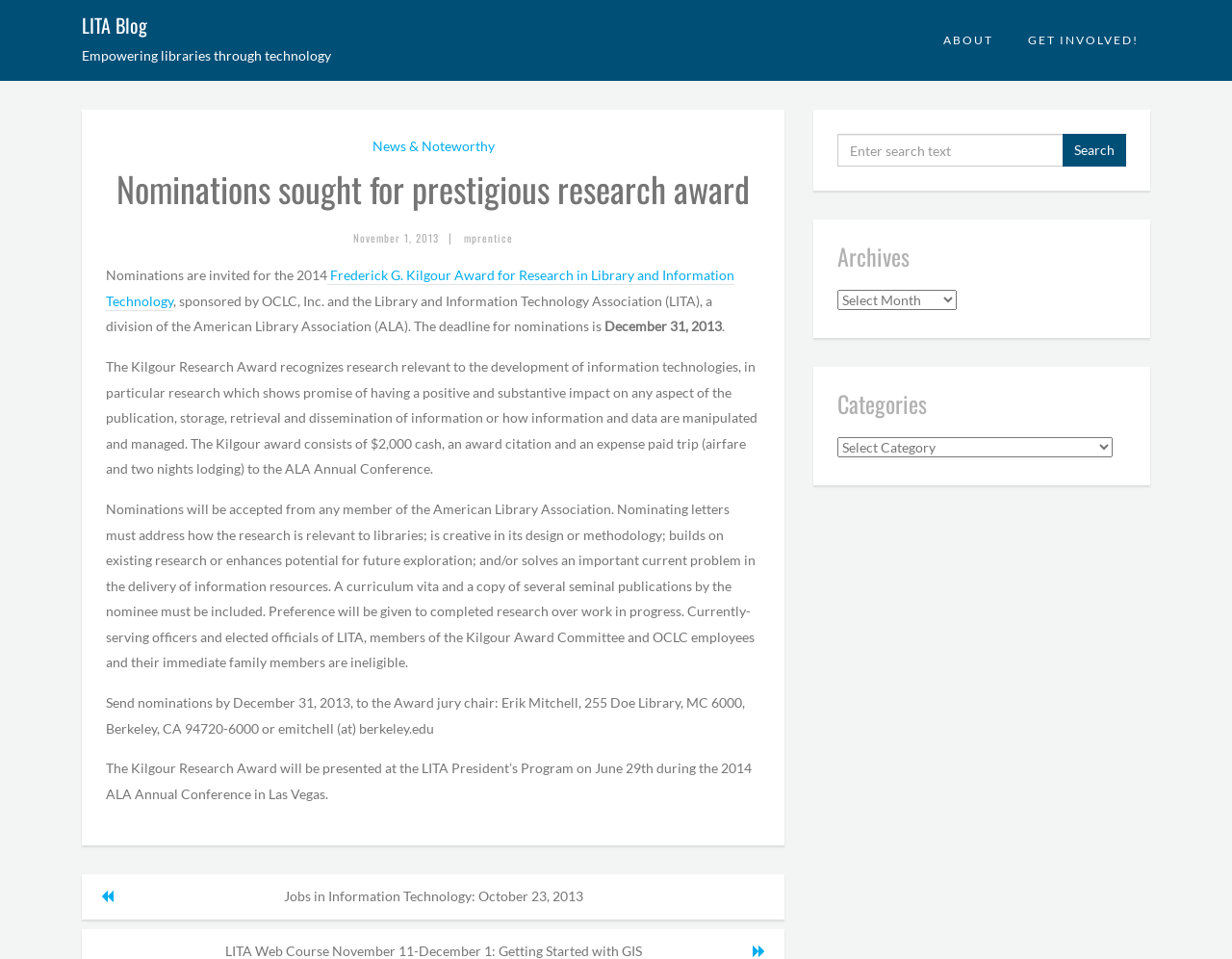Specify the bounding box coordinates of the area to click in order to follow the given instruction: "View all reviews."

None